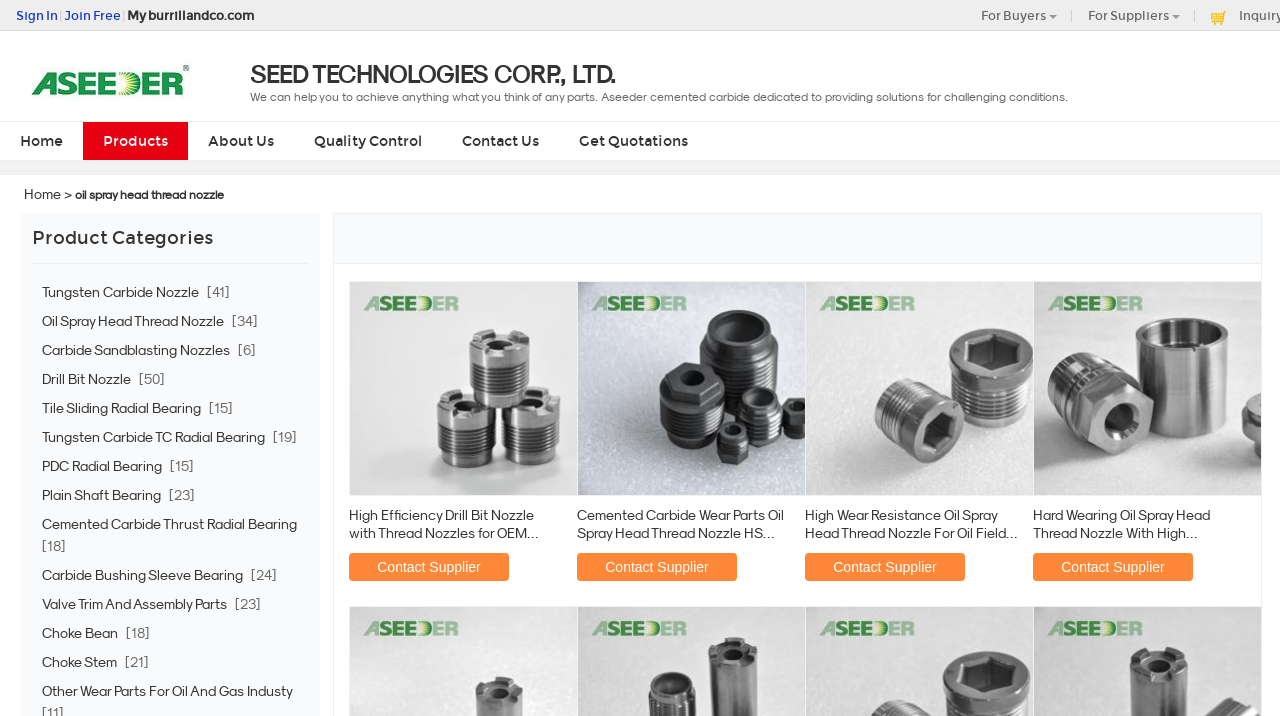Please find the bounding box coordinates of the clickable region needed to complete the following instruction: "Click on Products". The bounding box coordinates must consist of four float numbers between 0 and 1, i.e., [left, top, right, bottom].

[0.065, 0.17, 0.147, 0.223]